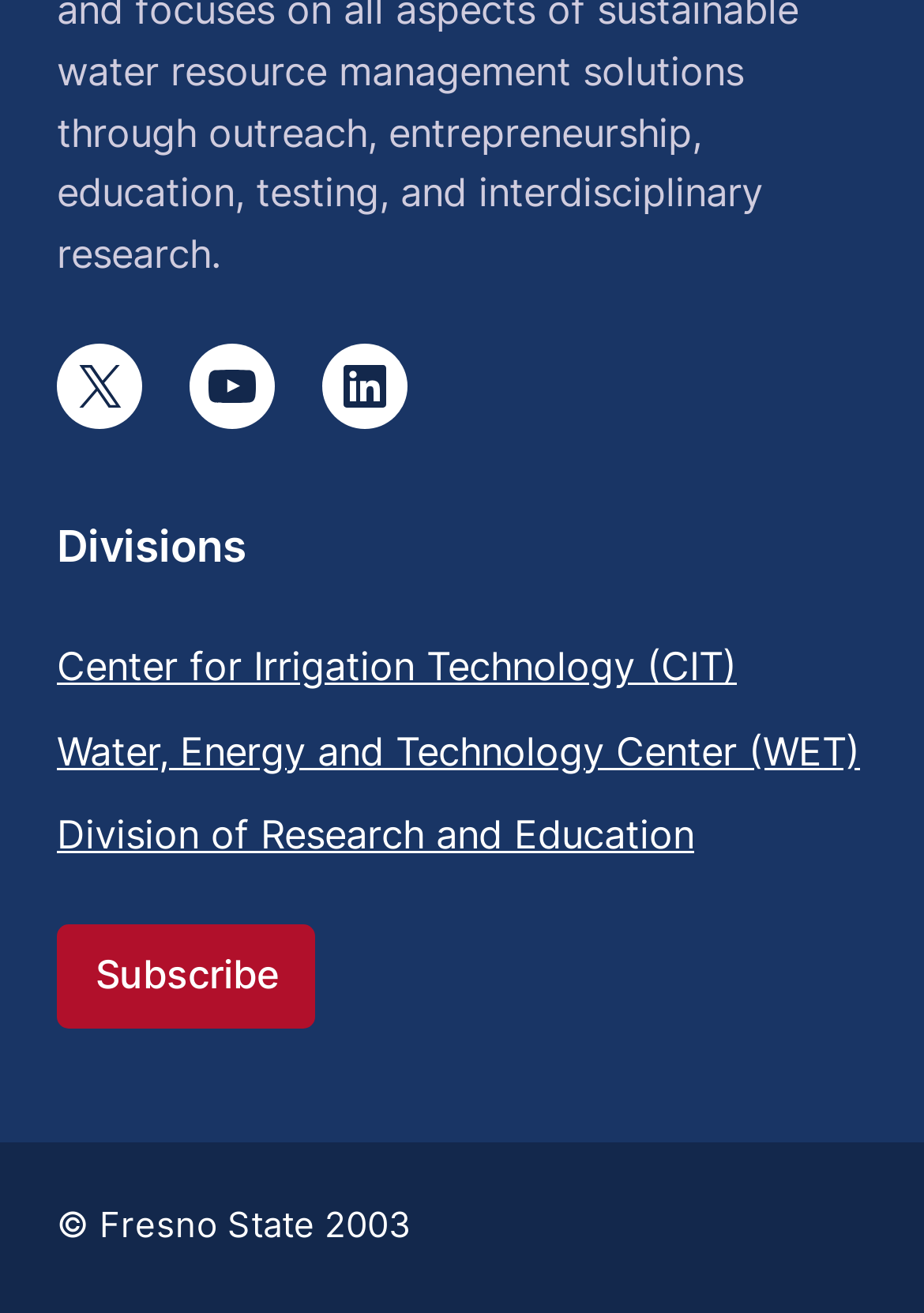What is the name of the center mentioned second?
Please give a detailed and elaborate explanation in response to the question.

I looked at the list of links under the 'Divisions' section and found that the second link is 'Water, Energy and Technology Center (WET)'.